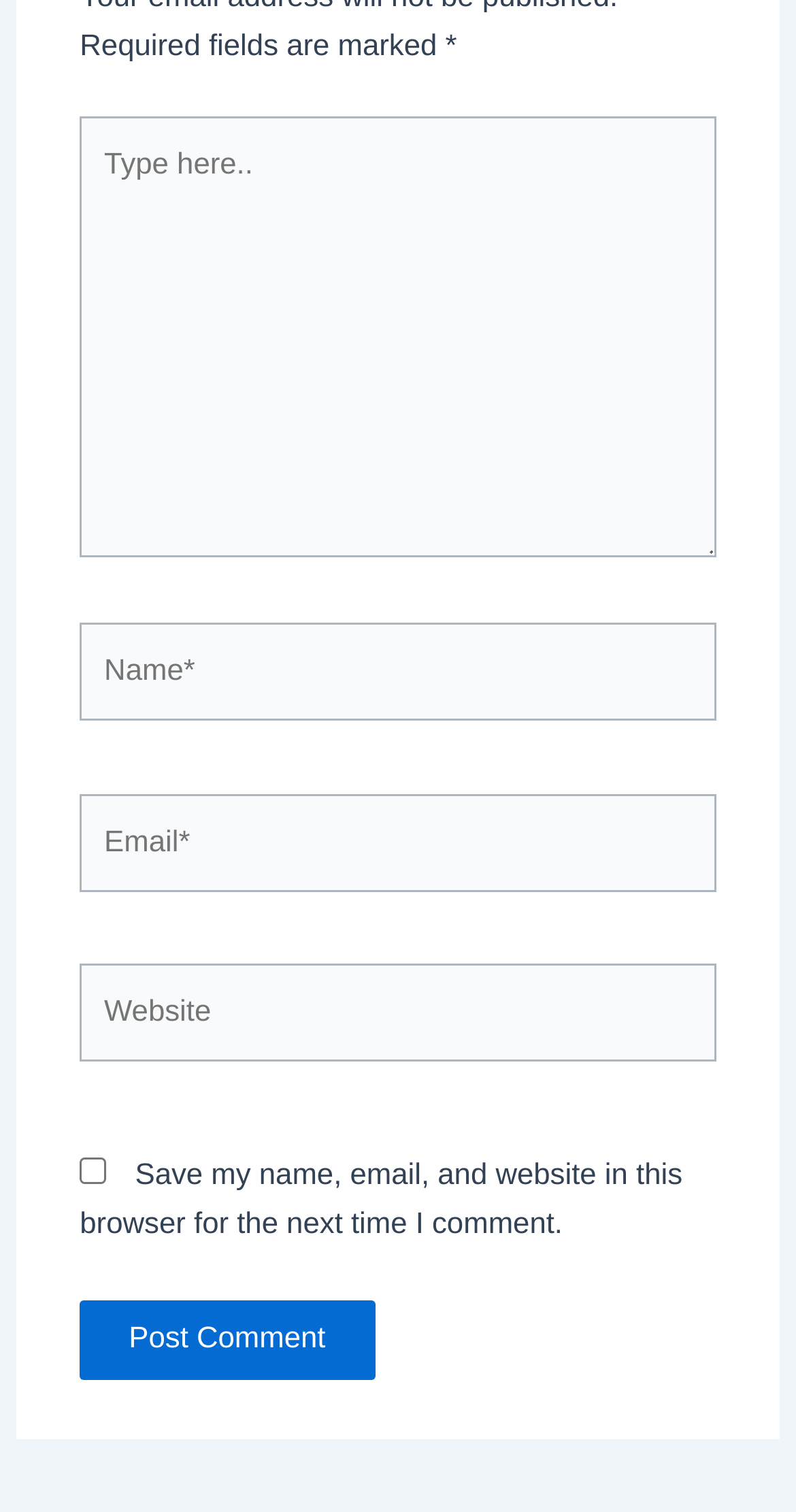Give a short answer using one word or phrase for the question:
What is the label of the last text field?

Website